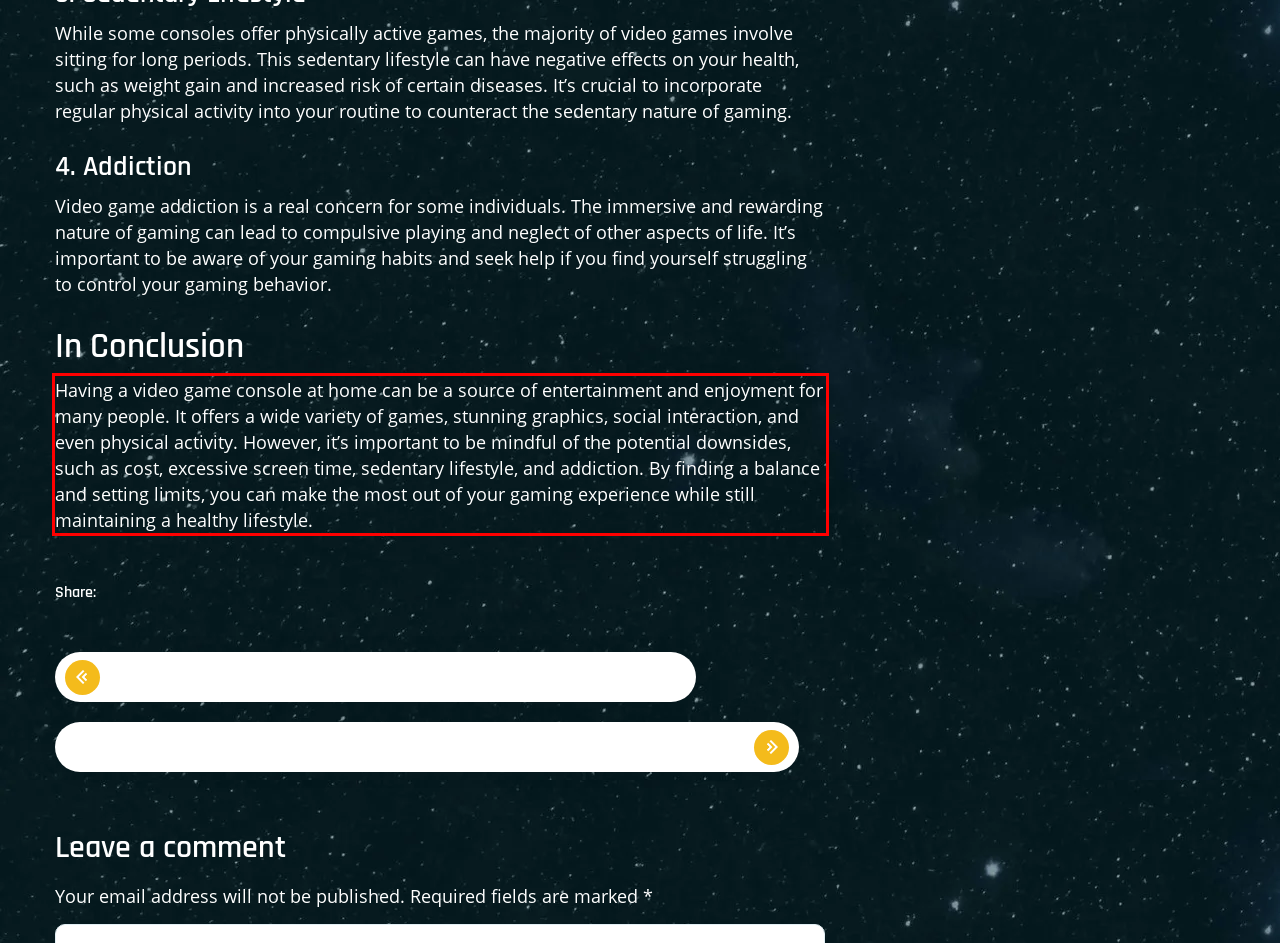Review the webpage screenshot provided, and perform OCR to extract the text from the red bounding box.

Having a video game console at home can be a source of entertainment and enjoyment for many people. It offers a wide variety of games, stunning graphics, social interaction, and even physical activity. However, it’s important to be mindful of the potential downsides, such as cost, excessive screen time, sedentary lifestyle, and addiction. By finding a balance and setting limits, you can make the most out of your gaming experience while still maintaining a healthy lifestyle.